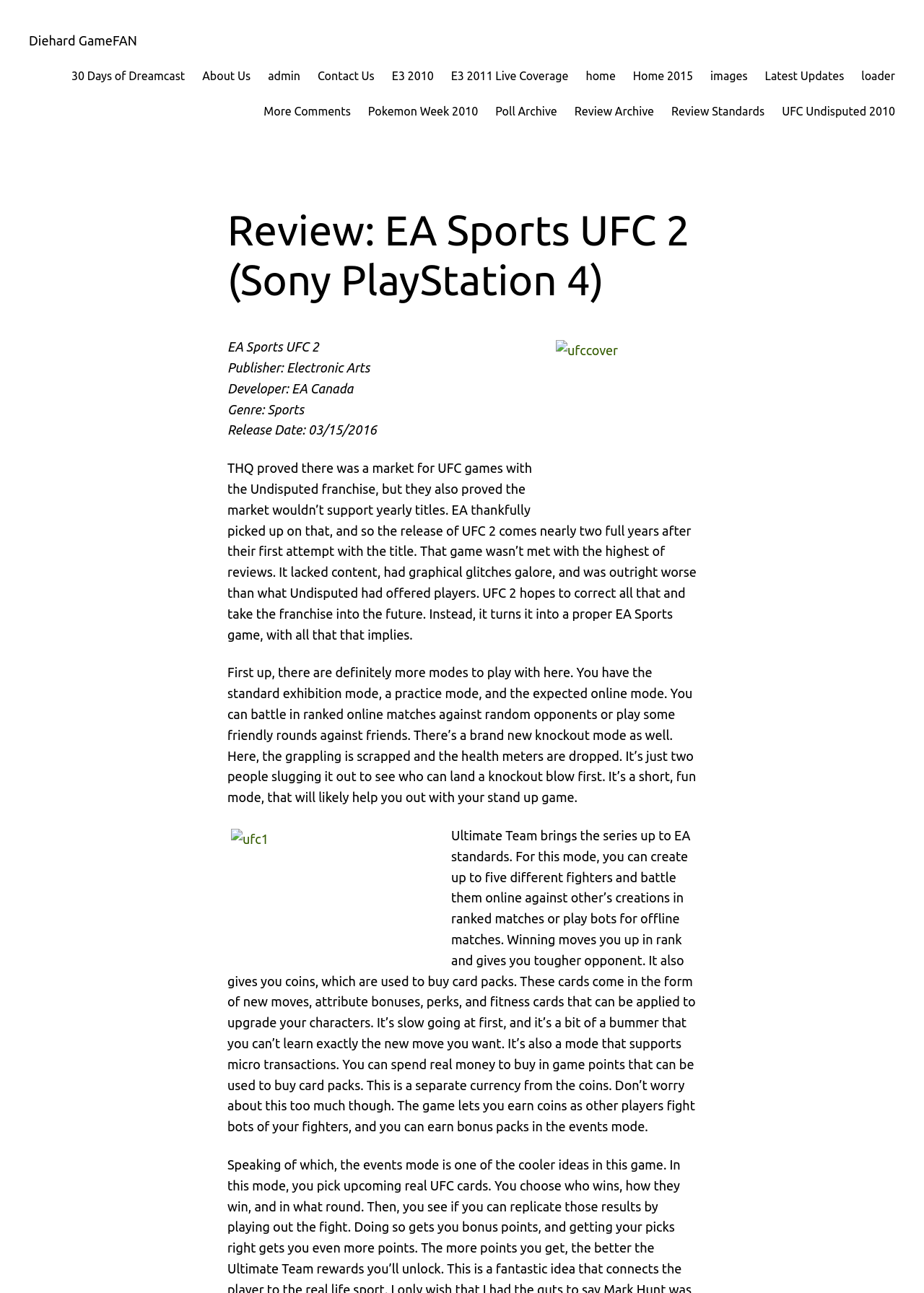Use a single word or phrase to answer the question:
What is the purpose of the knockout mode?

To see who can land a knockout blow first